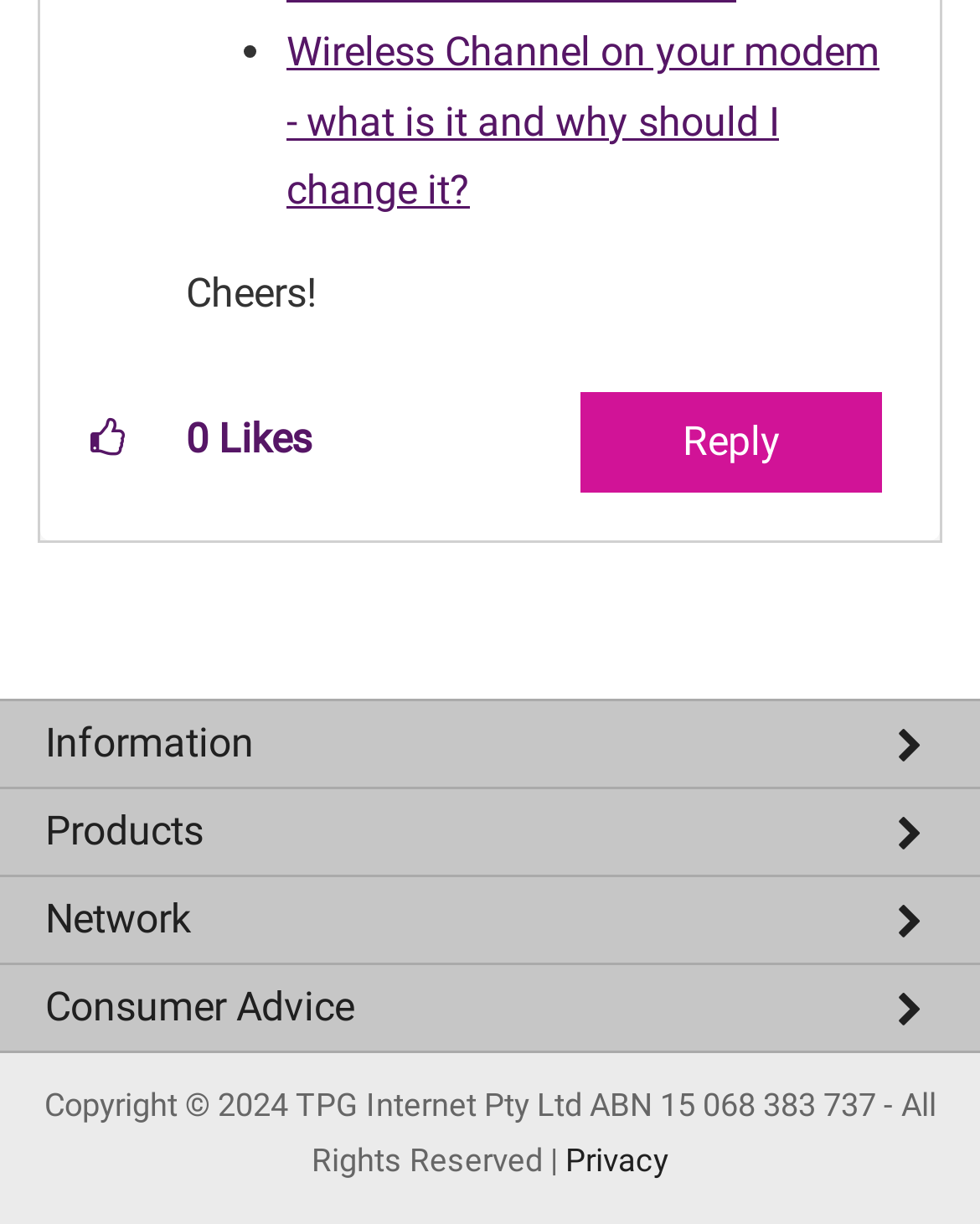What is the text above the 'Reply' button?
Answer the question with a single word or phrase, referring to the image.

Information